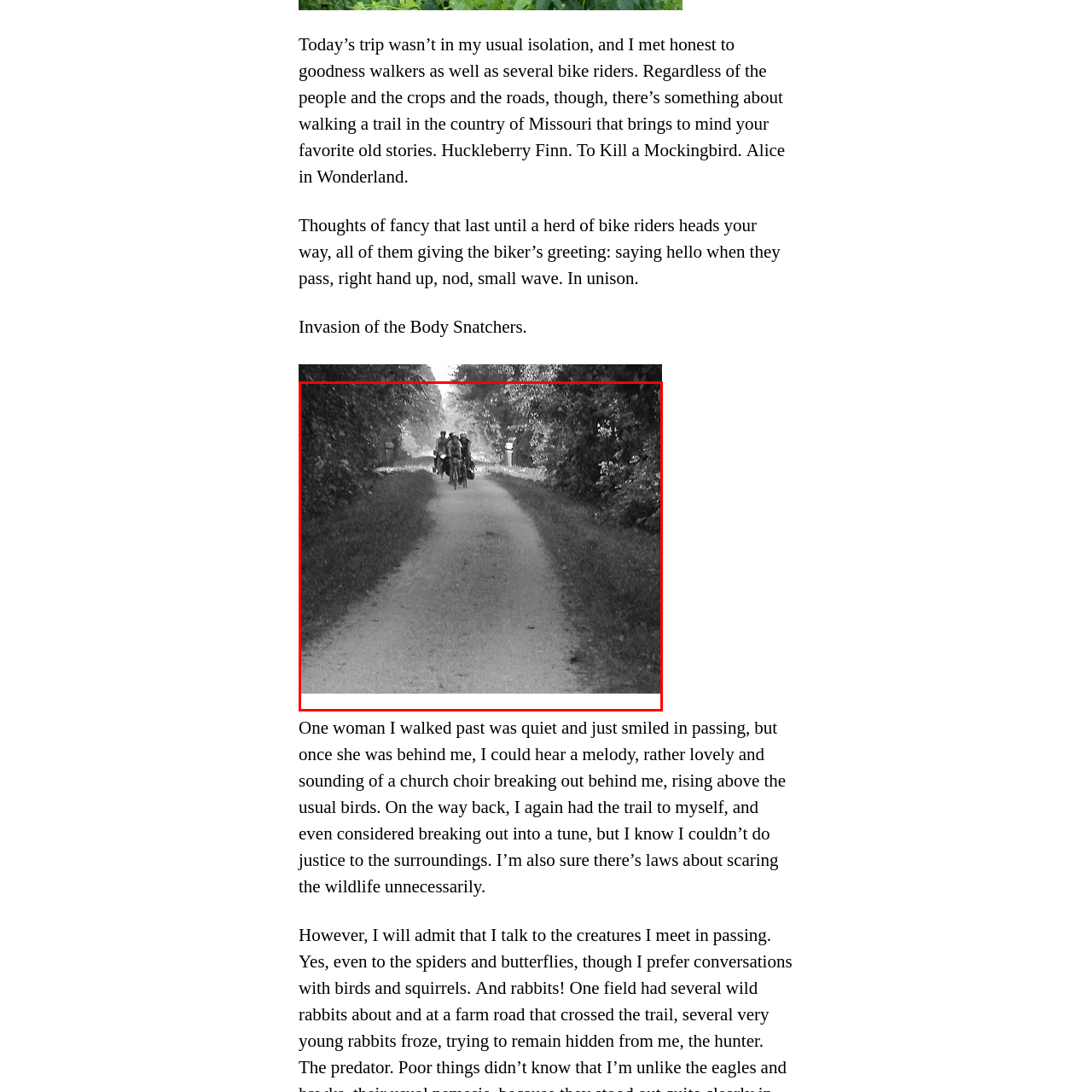Please examine the image highlighted by the red rectangle and provide a comprehensive answer to the following question based on the visual information present:
What is evoked by this snapshot?

The caption states that this snapshot evokes feelings of nostalgia and connection, reminiscent of classic literary journeys, as the cyclists embody the spirit of exploration and adventure in the great outdoors.